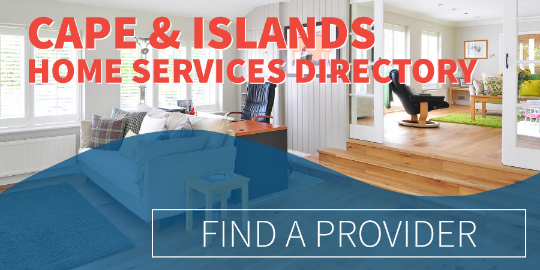Provide a short answer to the following question with just one word or phrase: What is the atmosphere of Cape Cod living?

Warm and welcoming